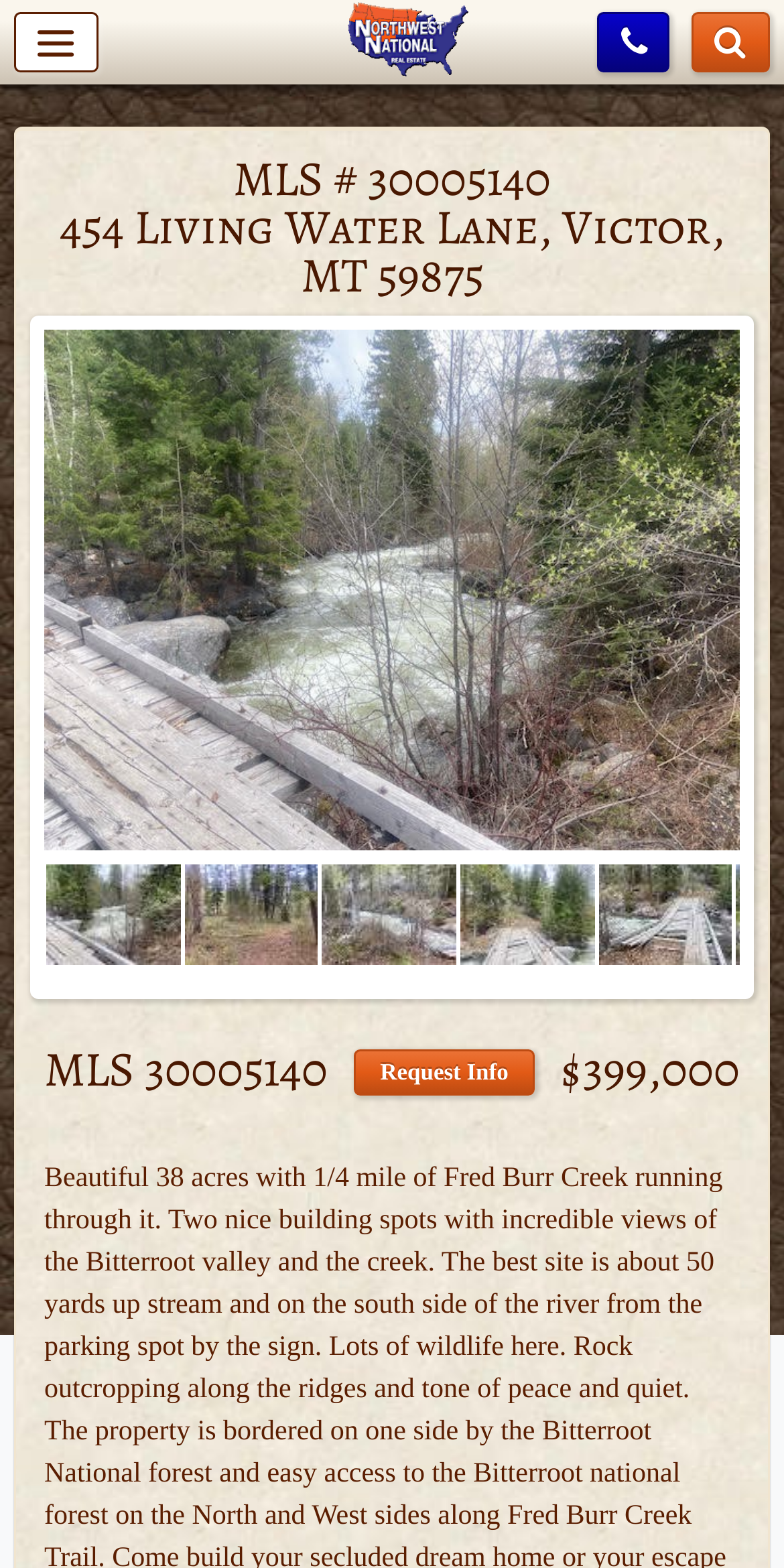Respond concisely with one word or phrase to the following query:
What can I do to request more information about this property?

Click the 'Request Info' button